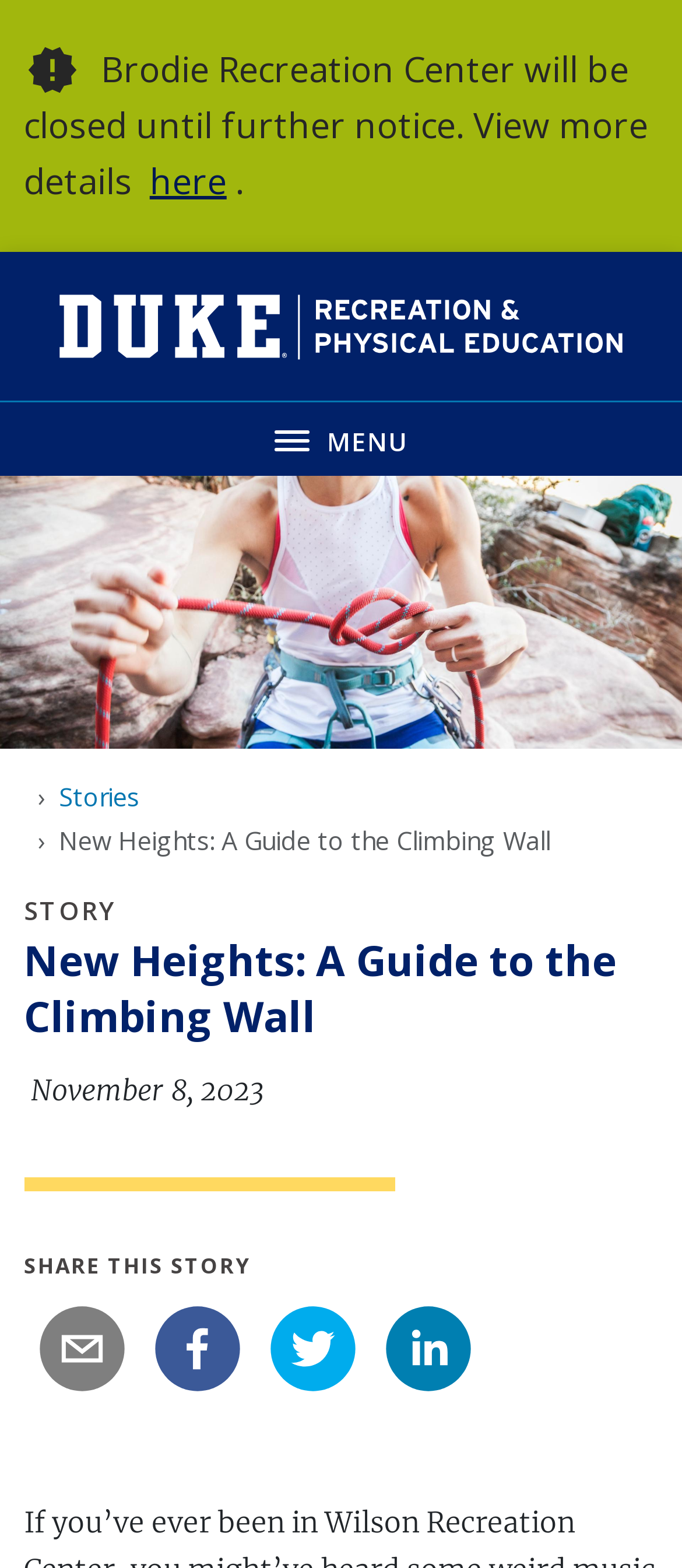How many social media sharing options are available?
Look at the screenshot and provide an in-depth answer.

I found this information by looking at the buttons below the 'SHARE THIS STORY' heading, which are email, facebook, twitter, and linkedin.